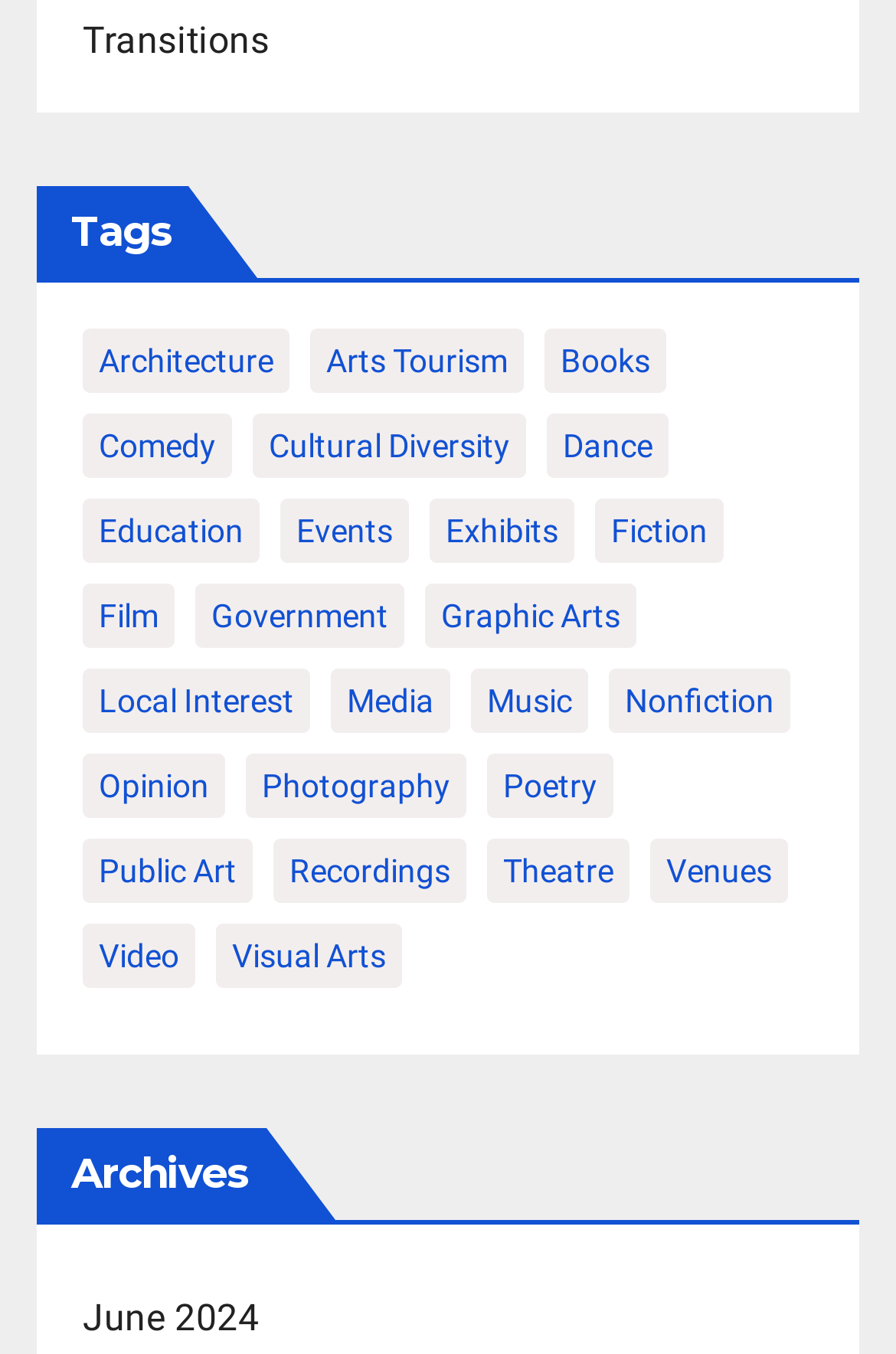Using the information shown in the image, answer the question with as much detail as possible: What is the last category on the webpage?

I determined the last category on the webpage by examining the links on the webpage. The links are arranged vertically, and the last link is 'June 2024', which is under the 'Archives' heading.